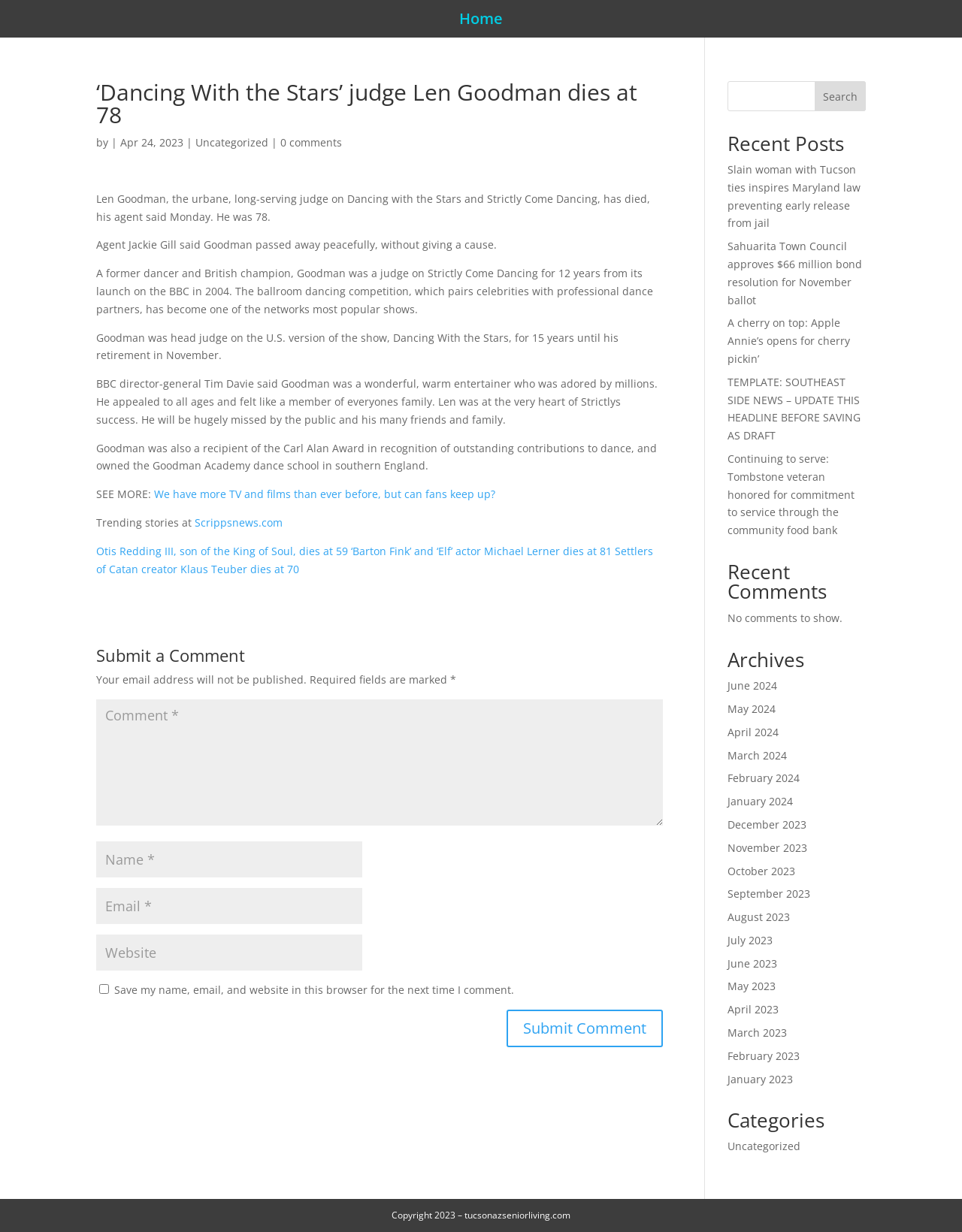How old was Len Goodman when he died?
Look at the image and respond to the question as thoroughly as possible.

I found the answer by reading the article's title '‘Dancing With the Stars’ judge Len Goodman dies at 78' which mentions Len Goodman's age at the time of his death.